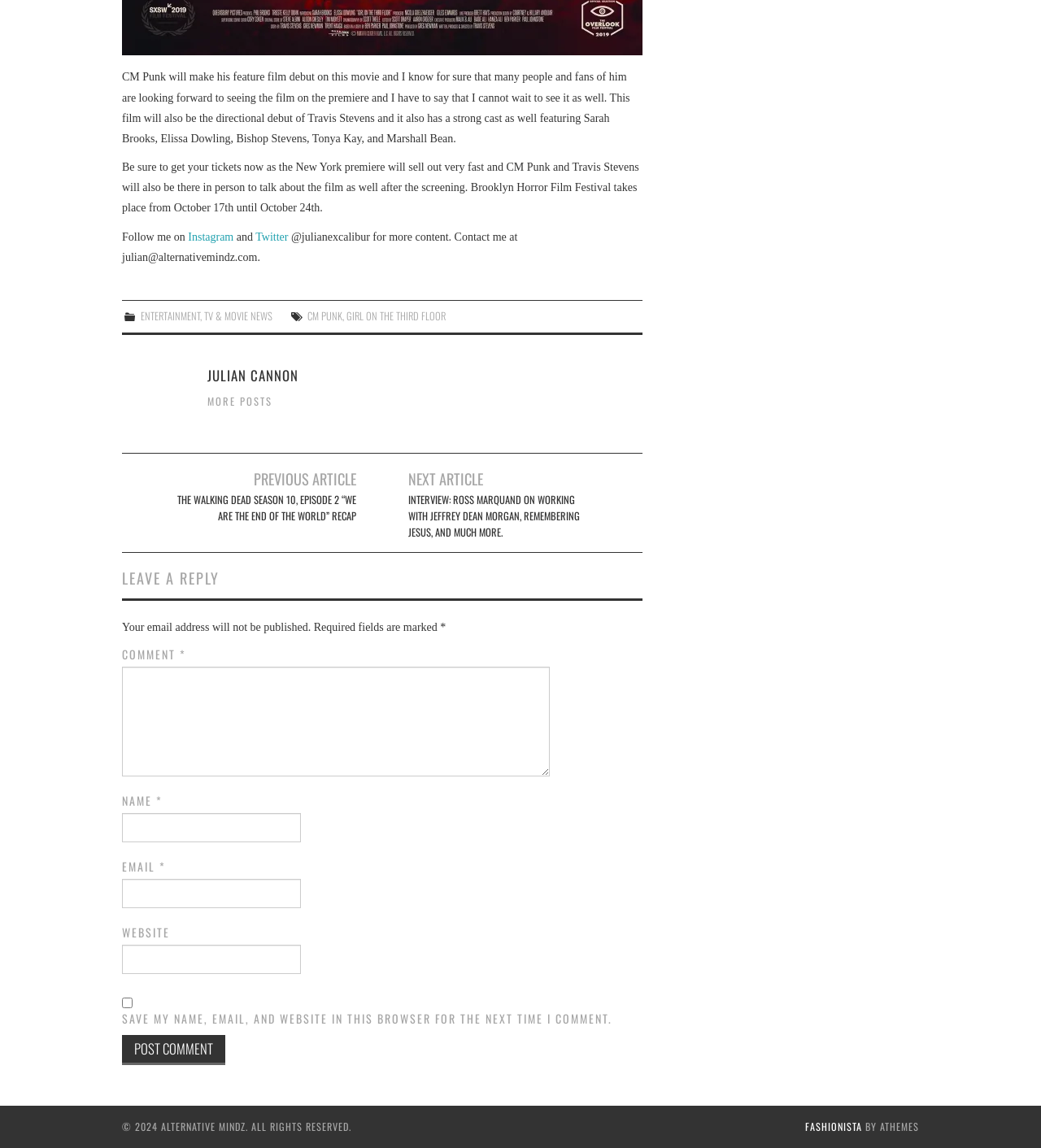Please find the bounding box coordinates of the clickable region needed to complete the following instruction: "Leave a comment". The bounding box coordinates must consist of four float numbers between 0 and 1, i.e., [left, top, right, bottom].

[0.117, 0.562, 0.173, 0.577]